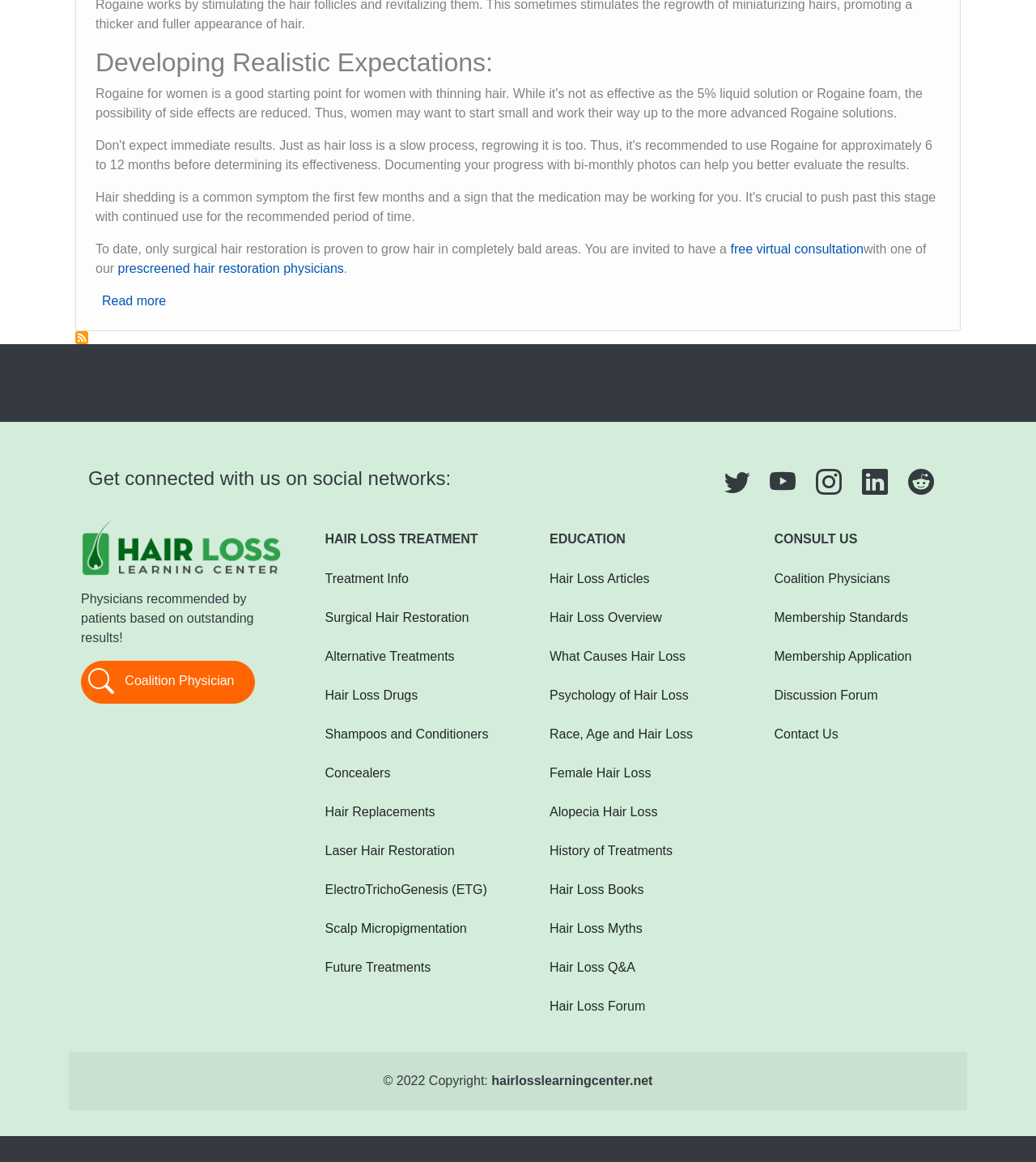Please determine the bounding box coordinates for the element that should be clicked to follow these instructions: "Connect with us on Facebook".

[0.693, 0.397, 0.737, 0.435]